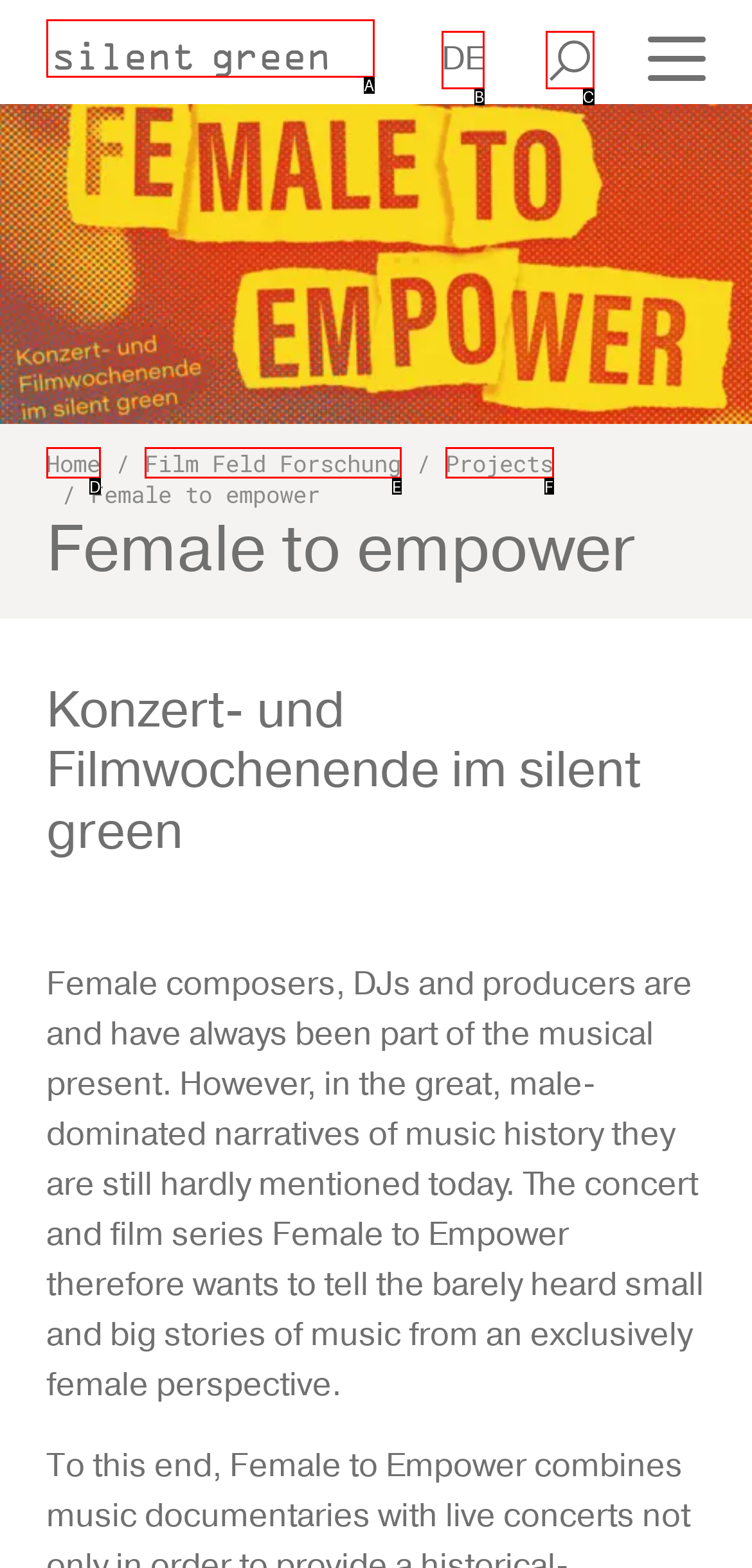Determine which option fits the element description: Projects
Answer with the option’s letter directly.

F